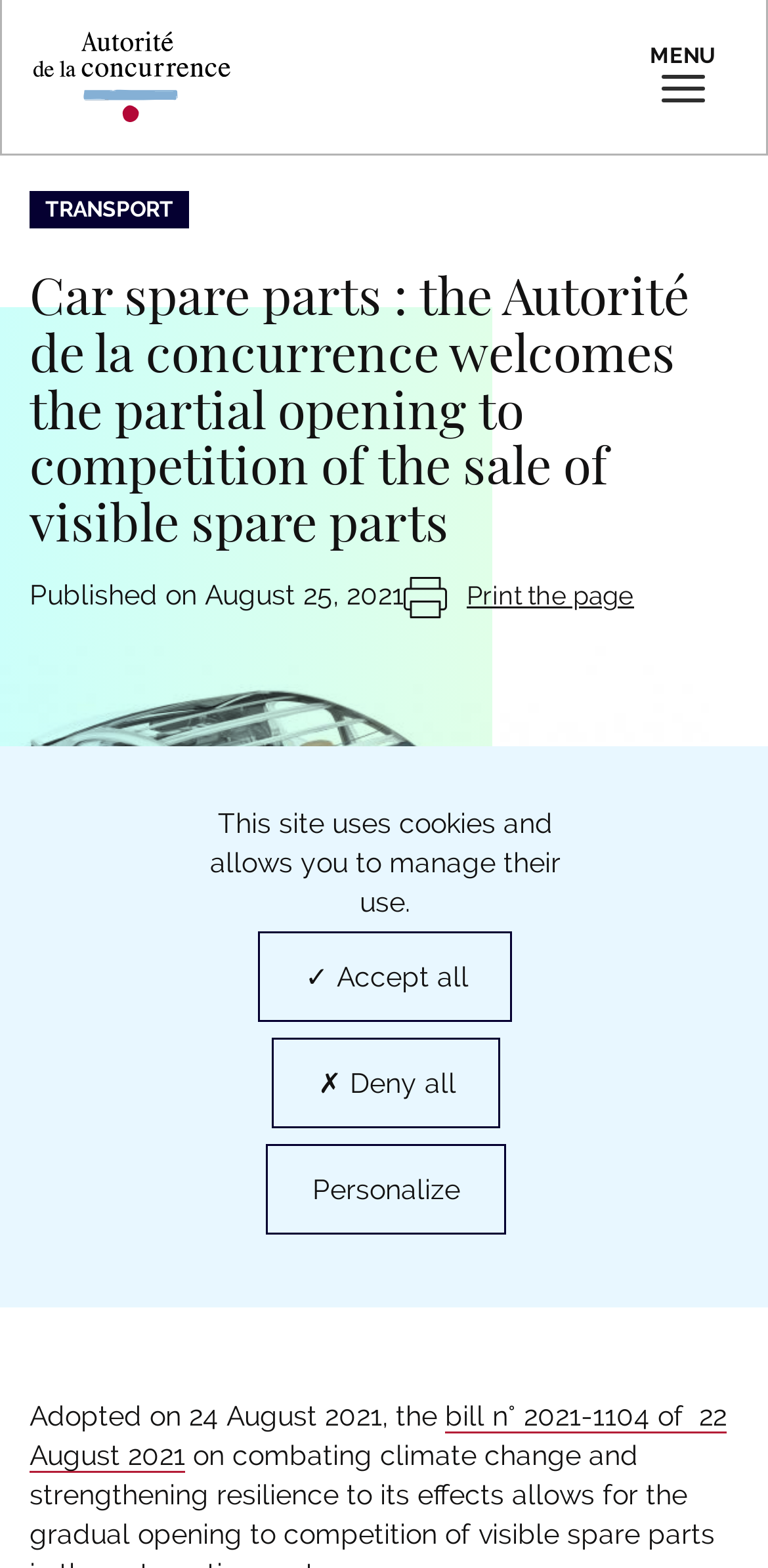Carefully examine the image and provide an in-depth answer to the question: What is the topic of the bill?

The topic of the bill can be found in the middle of the webpage, where the text 'on combating climate change and strengthening resilience to its effects' is written, which is part of the description of the bill.